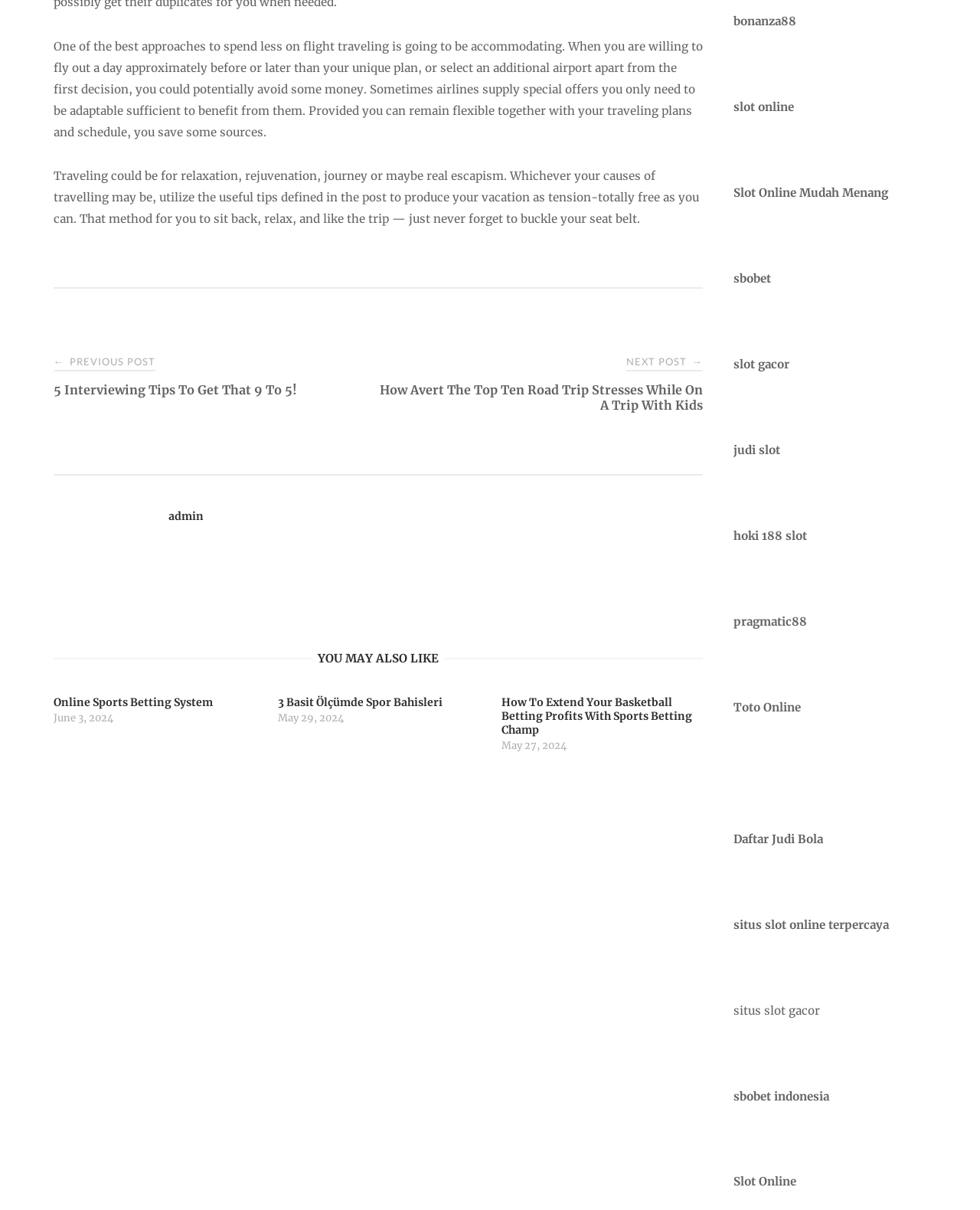Please identify the bounding box coordinates of the element on the webpage that should be clicked to follow this instruction: "View admin page". The bounding box coordinates should be given as four float numbers between 0 and 1, formatted as [left, top, right, bottom].

[0.172, 0.421, 0.208, 0.432]